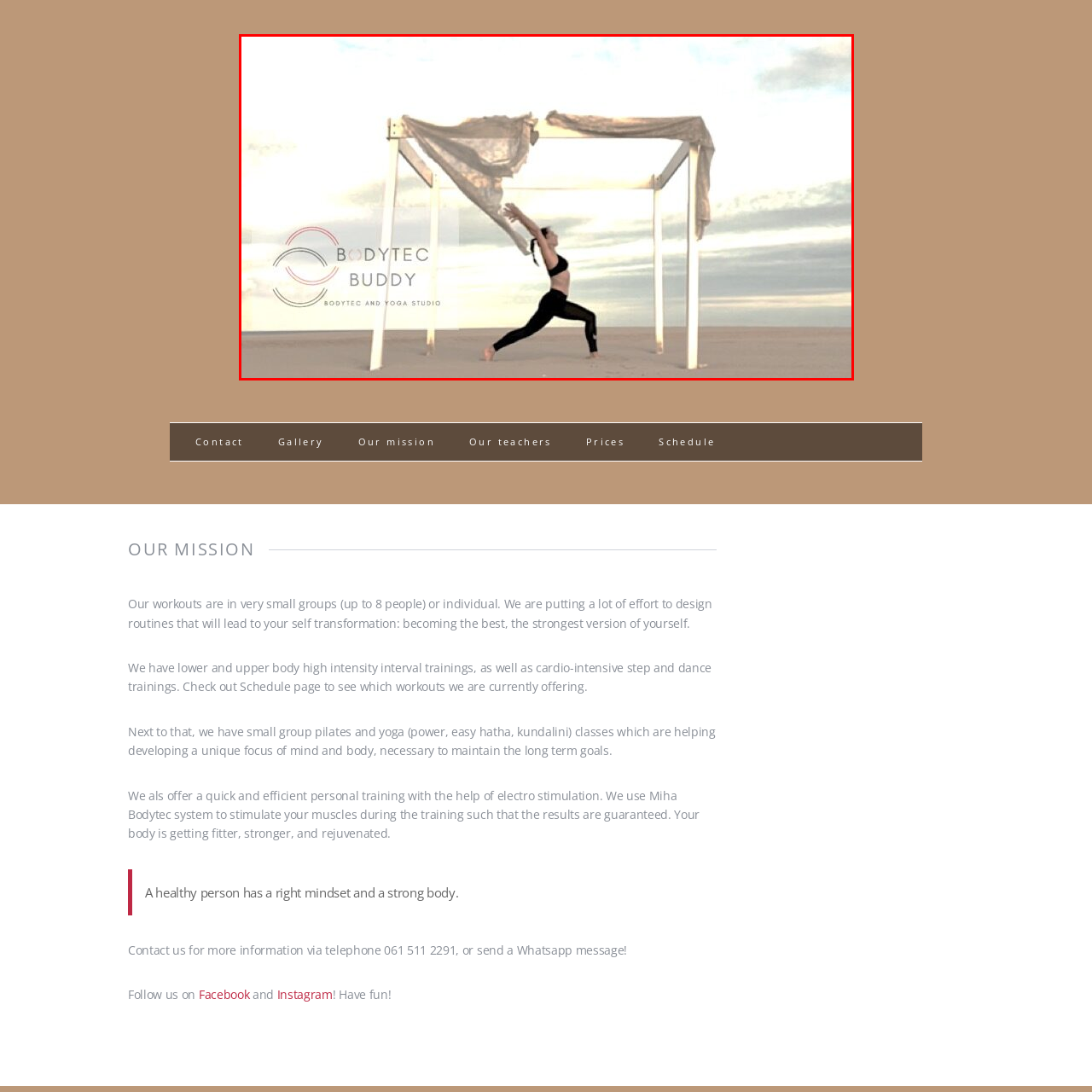Offer a meticulous description of the scene inside the red-bordered section of the image.

In this captivating image, a graceful individual performs a yoga pose under an elegant structure set against a serene, vast sky. The setting exudes tranquility, with soft, flowing fabrics draping over the structure, gently swaying in the breeze. The backdrop features muted, pastel colors, highlighting the connection between nature and the practice of yoga. This scene represents the essence of wellness and self-transformation central to the ethos of Bodytec Buddy, a studio dedicated to empowering individuals through high-impact workouts and holistic approaches to fitness, including yoga and personal training. The studio's logo is subtly displayed in the corner, reinforcing its identity and focus on creating a nurturing environment for both physical and mental growth.